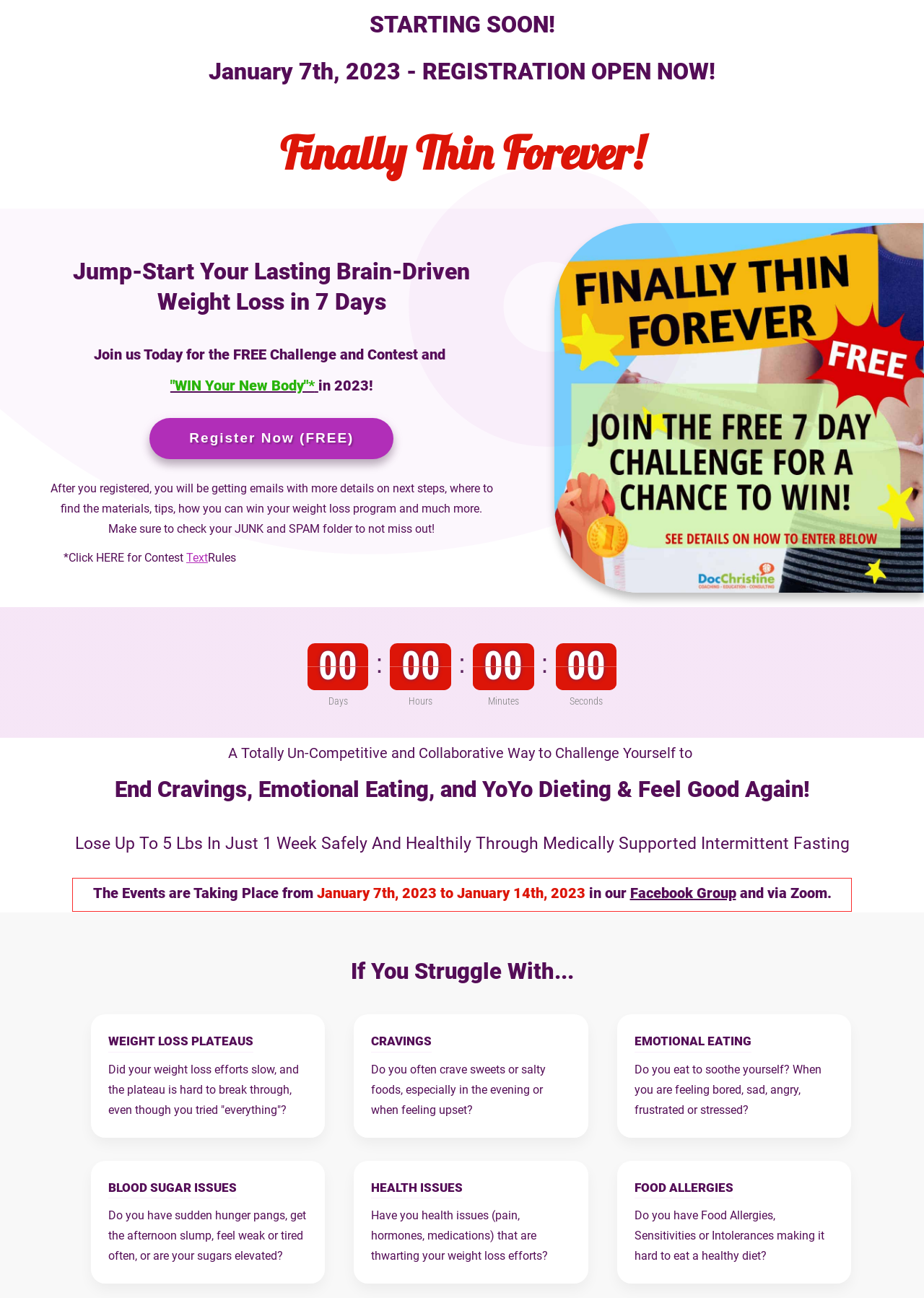What is the goal of the challenge?
Could you answer the question with a detailed and thorough explanation?

I inferred the goal of the challenge by looking at the headings 'End Cravings, Emotional Eating, and YoYo Dieting & Feel Good Again!' and 'Lose Up To 5 Lbs In Just 1 Week Safely And Healthily Through Medically Supported Intermittent Fasting' which suggest that the goal of the challenge is to lose weight and feel good.